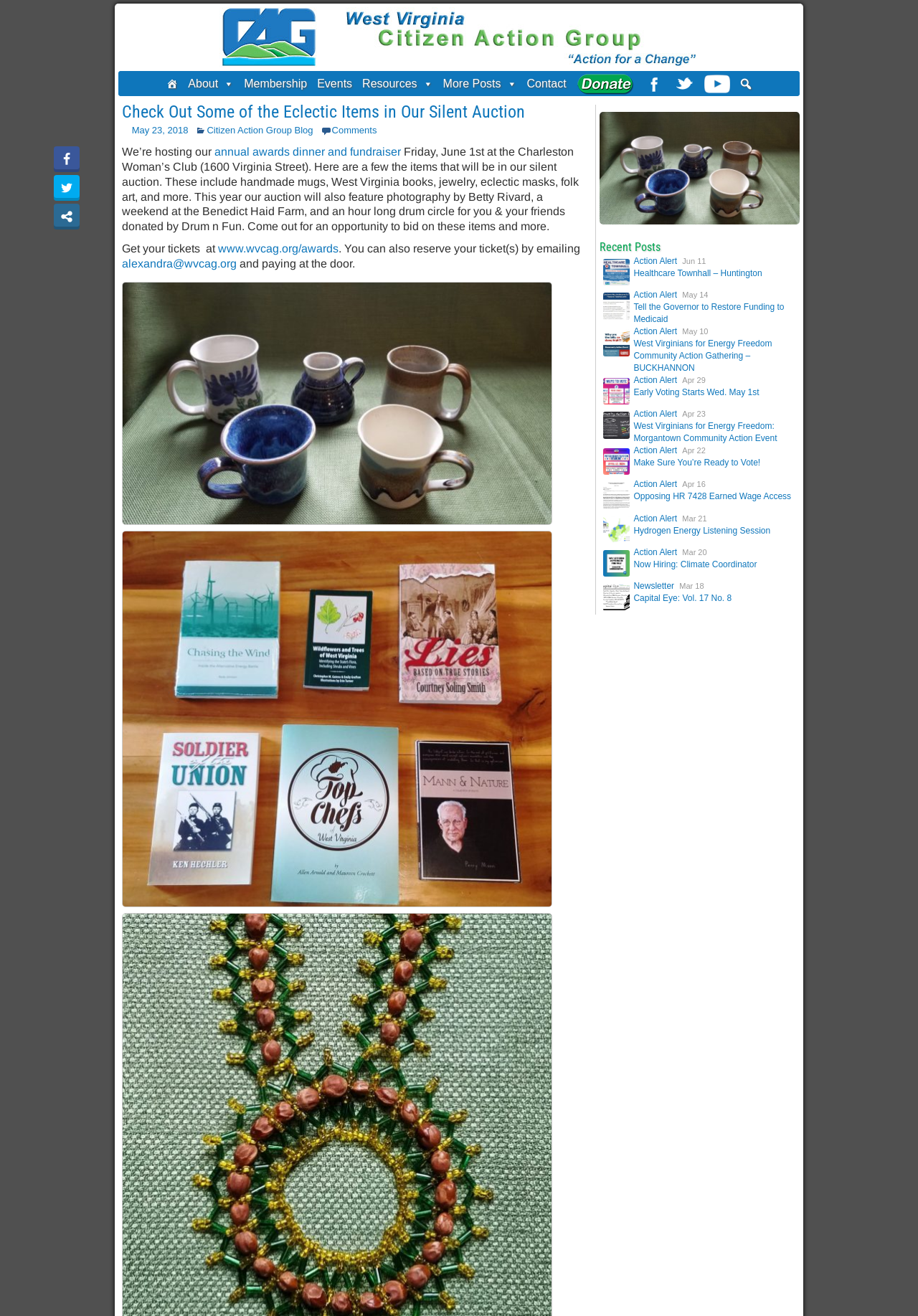Please analyze the image and give a detailed answer to the question:
What is one of the items that will be in the silent auction?

The question asks for one of the items that will be in the silent auction. From the webpage, we can see that the static text element contains the text 'These include handmade mugs, West Virginia books, jewelry, eclectic masks, folk art, and more.', which indicates that one of the items that will be in the silent auction is handmade mugs.